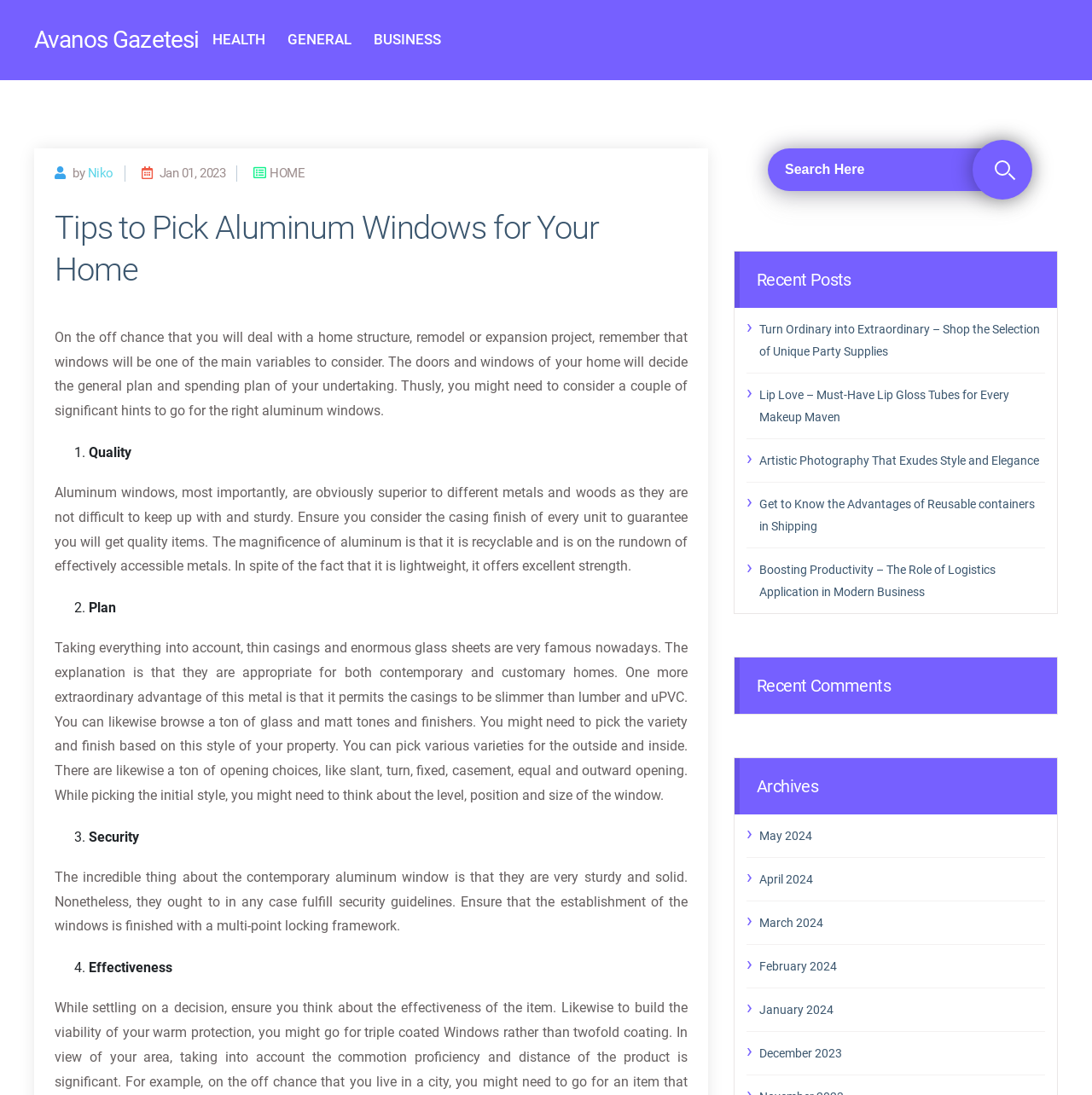Find and indicate the bounding box coordinates of the region you should select to follow the given instruction: "View archives for May 2024".

[0.695, 0.753, 0.957, 0.773]